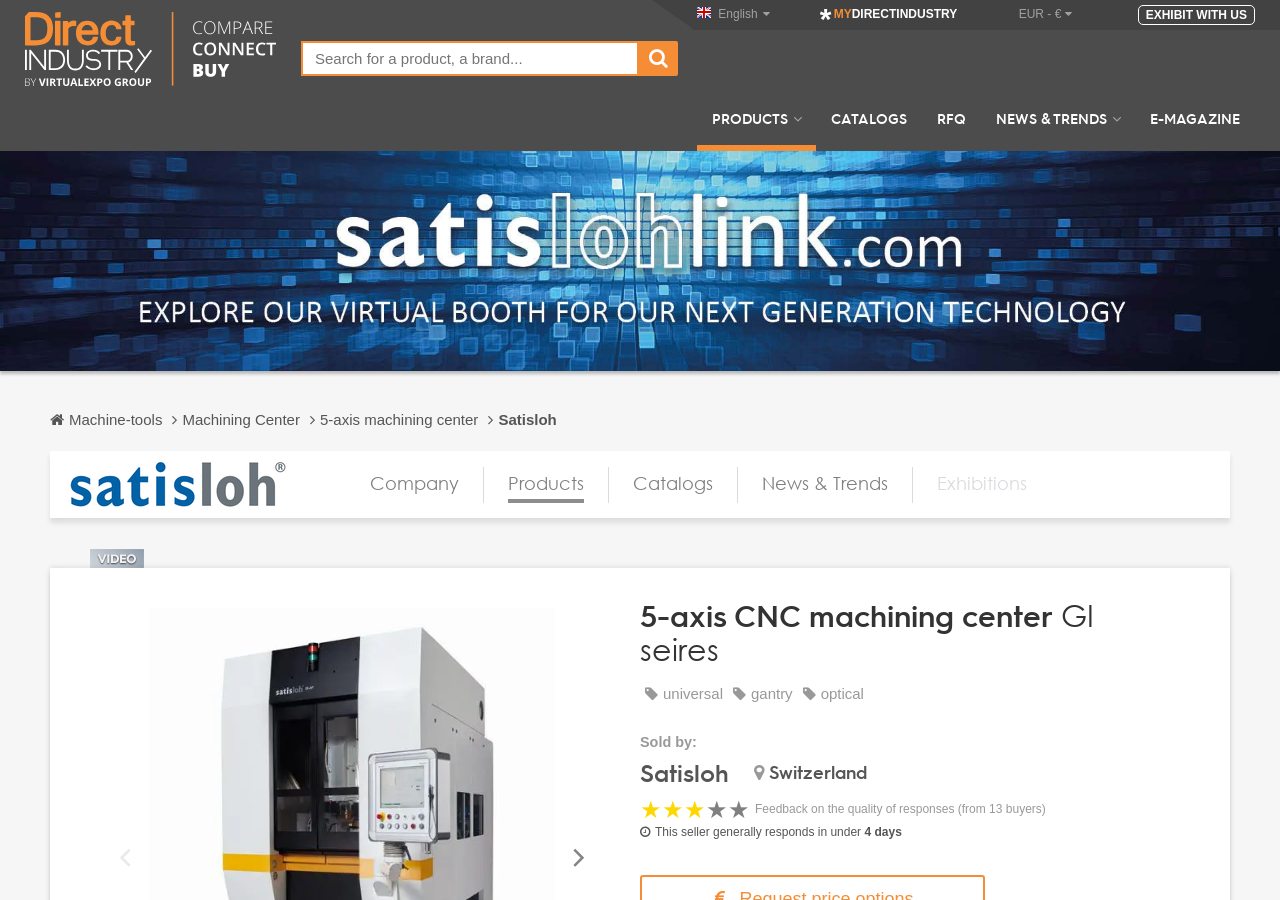What is the main heading of this webpage? Please extract and provide it.

5-axis CNC machining center GI seires
universalgantryoptical